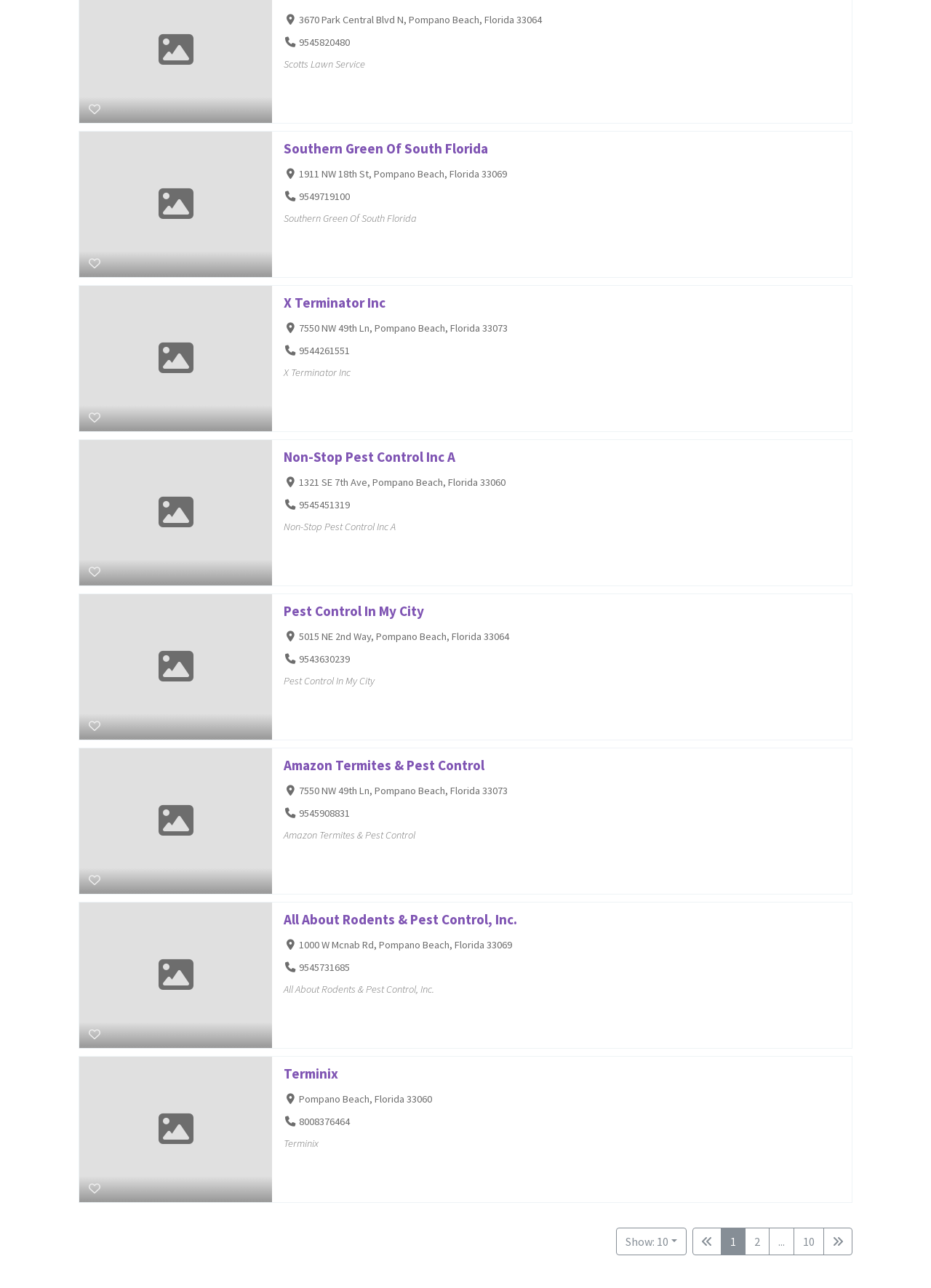What is the address of Non-Stop Pest Control Inc A?
Kindly offer a detailed explanation using the data available in the image.

I found the address associated with 'Non-Stop Pest Control Inc A' by looking at the StaticText element next to the company name.